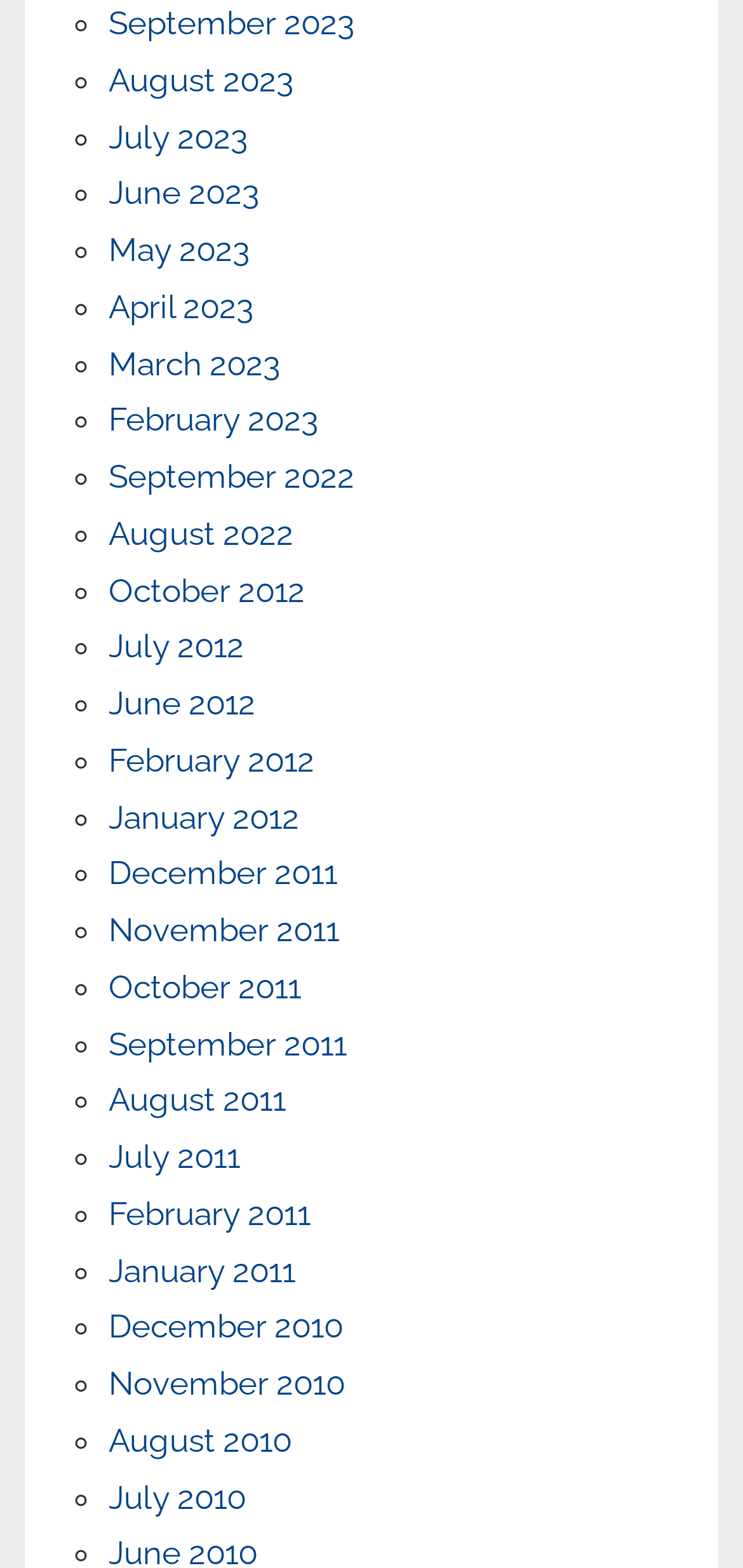Provide a brief response in the form of a single word or phrase:
How many list markers are on this webpage?

63